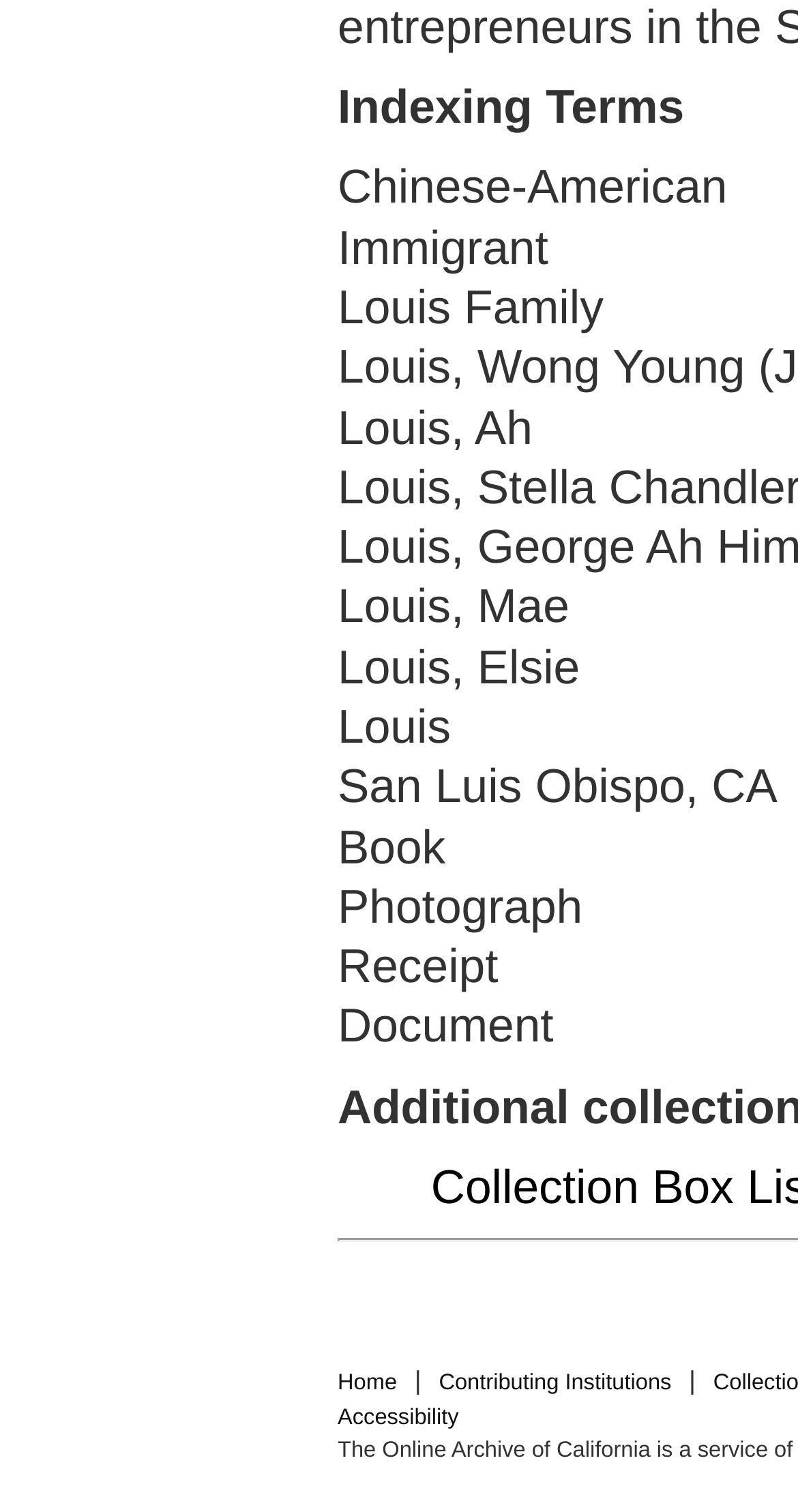Using the provided description Accessibility, find the bounding box coordinates for the UI element. Provide the coordinates in (top-left x, top-left y, bottom-right x, bottom-right y) format, ensuring all values are between 0 and 1.

[0.423, 0.929, 0.575, 0.946]